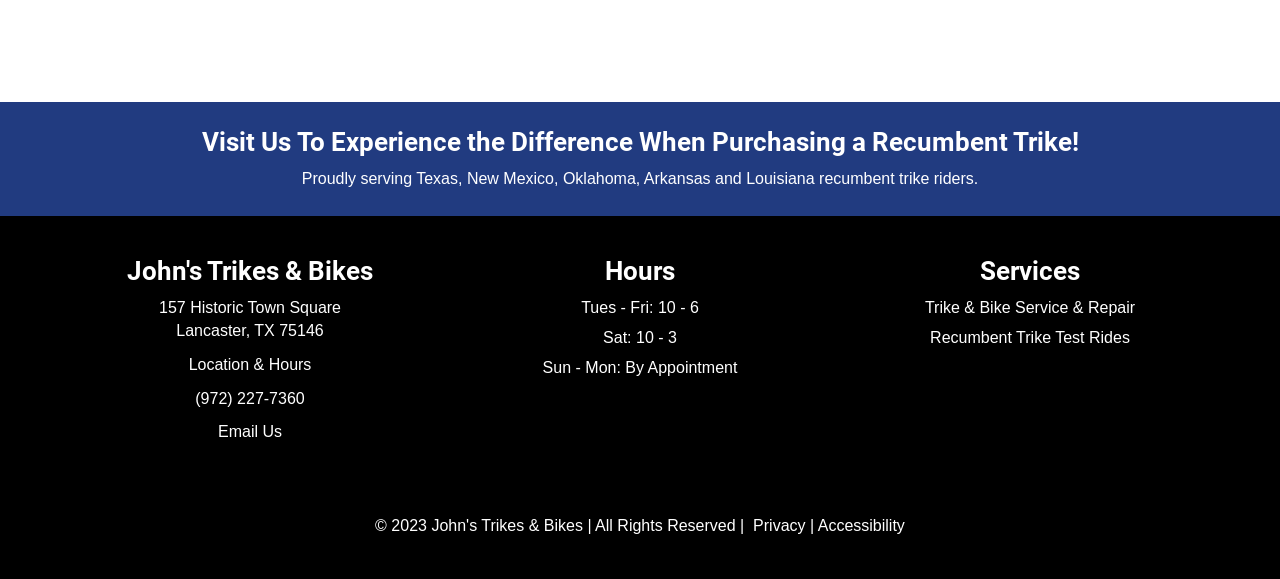Can you specify the bounding box coordinates for the region that should be clicked to fulfill this instruction: "Call the store".

[0.153, 0.673, 0.238, 0.702]